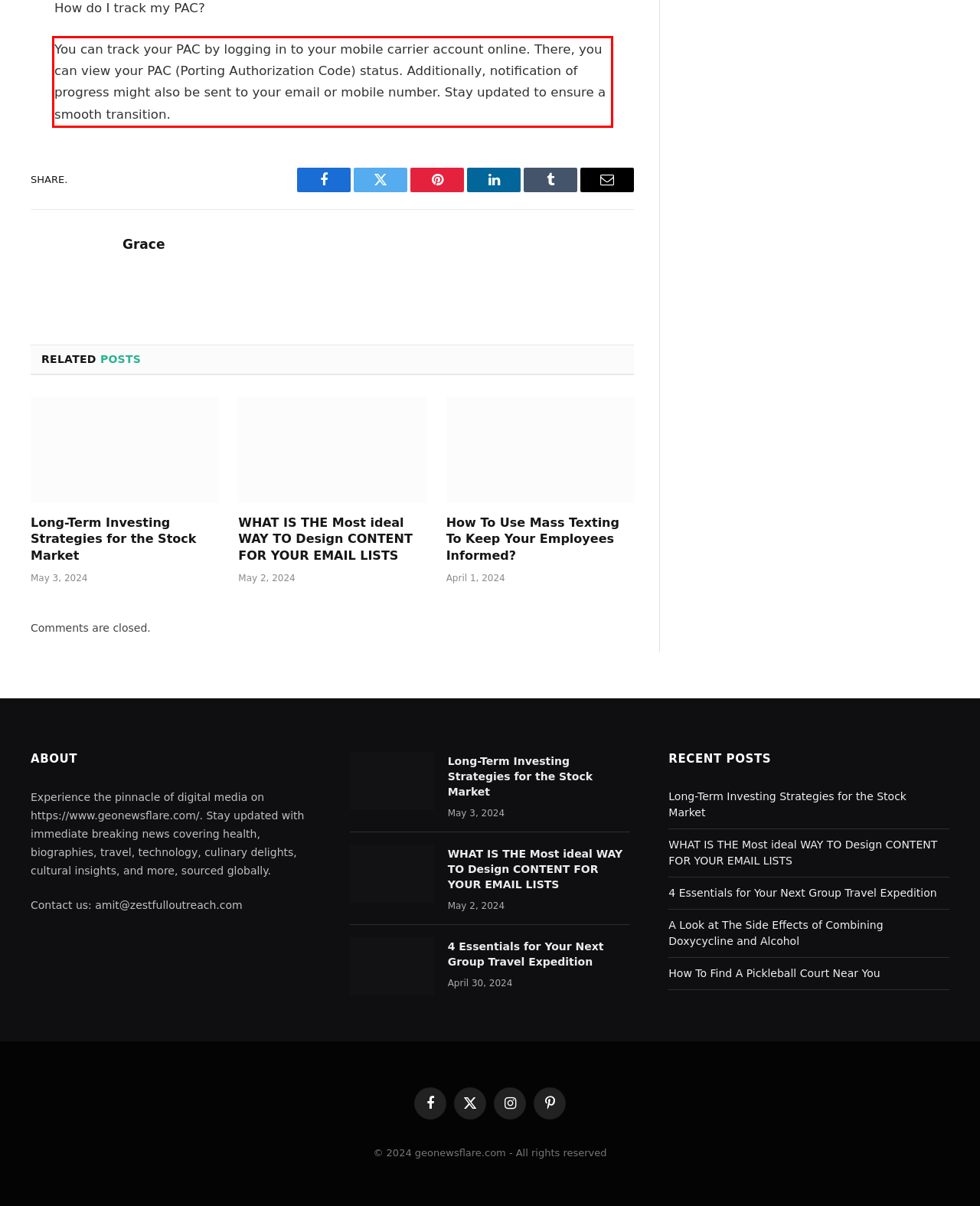Please identify and extract the text content from the UI element encased in a red bounding box on the provided webpage screenshot.

You can track your PAC by logging in to your mobile carrier account online. There, you can view your PAC (Porting Authorization Code) status. Additionally, notification of progress might also be sent to your email or mobile number. Stay updated to ensure a smooth transition.